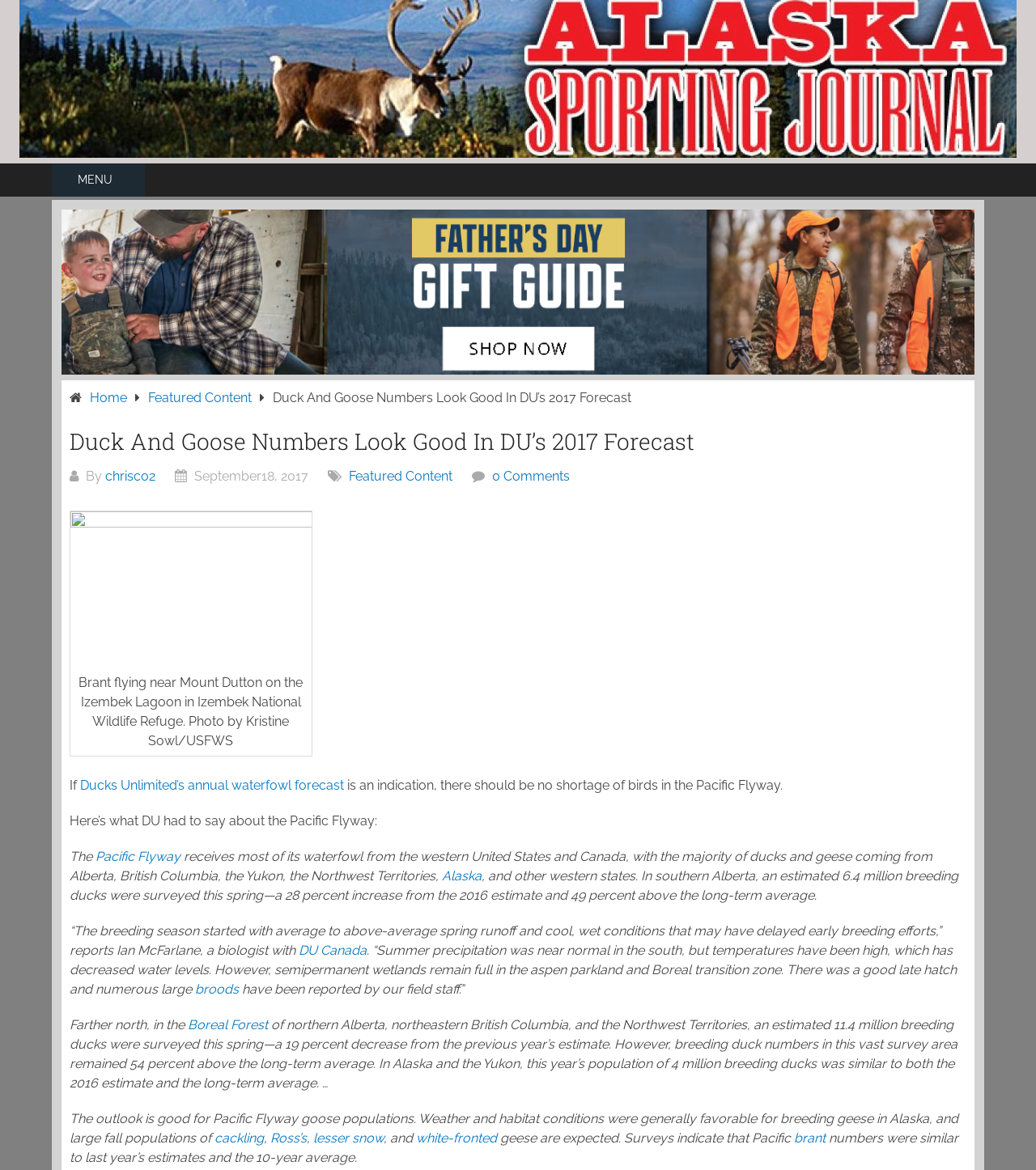Locate the heading on the webpage and return its text.

Duck And Goose Numbers Look Good In DU’s 2017 Forecast